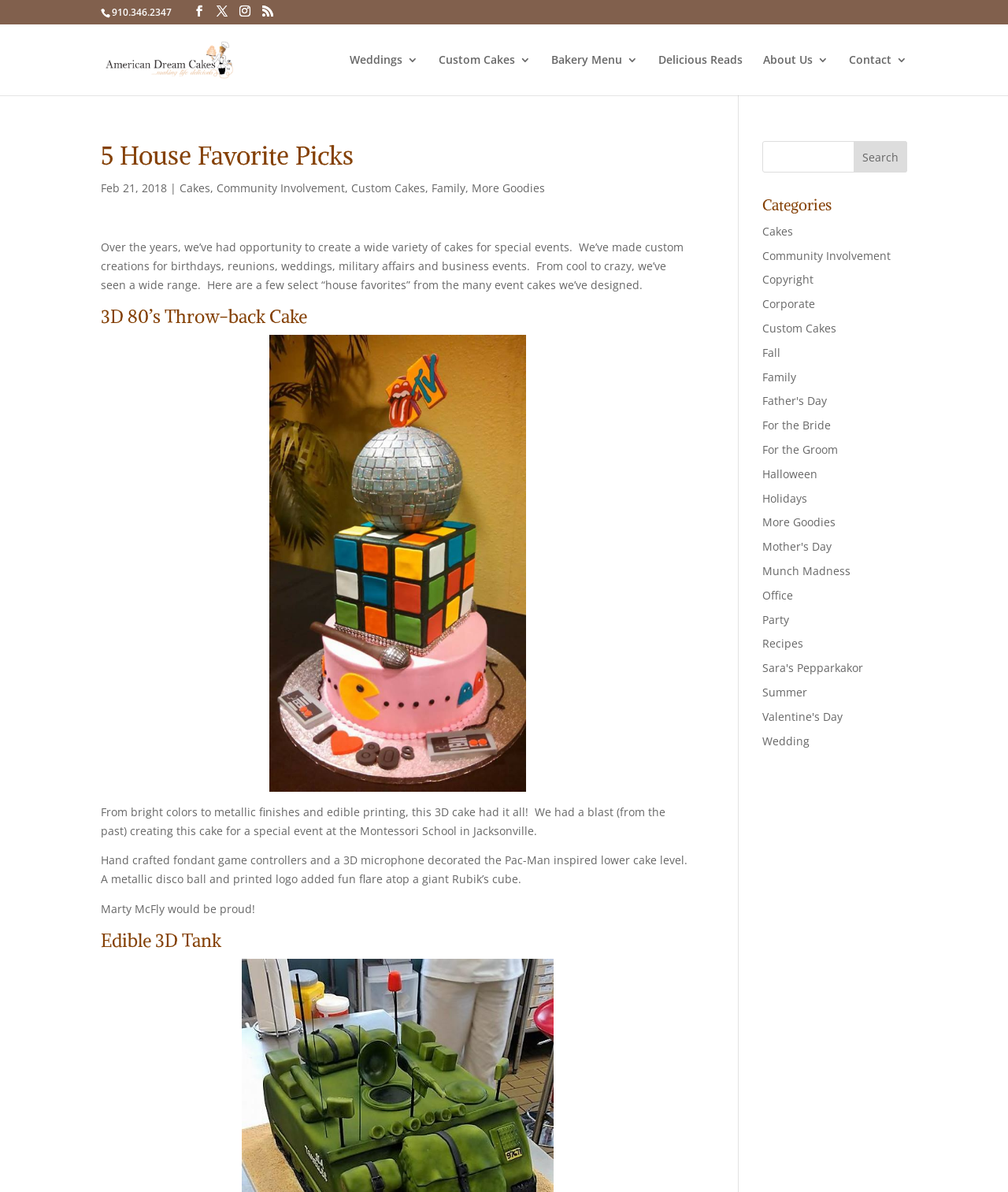Identify the bounding box coordinates of the element to click to follow this instruction: 'View custom cakes'. Ensure the coordinates are four float values between 0 and 1, provided as [left, top, right, bottom].

[0.348, 0.152, 0.422, 0.164]